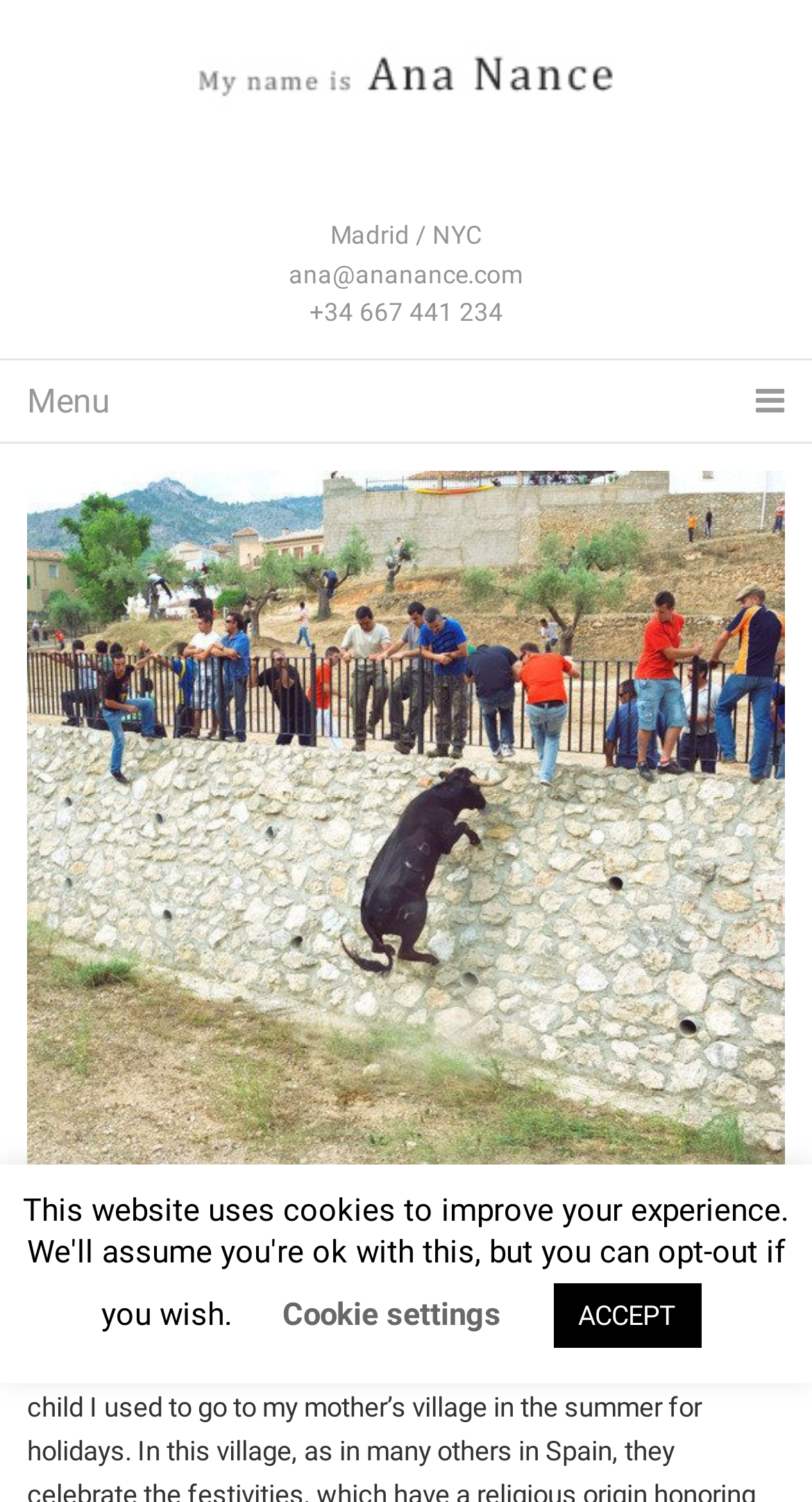What is the location of AnaNance?
Provide a detailed and well-explained answer to the question.

I found a StaticText element with the text 'Madrid / NYC' which suggests that AnaNance is located in either Madrid or NYC.